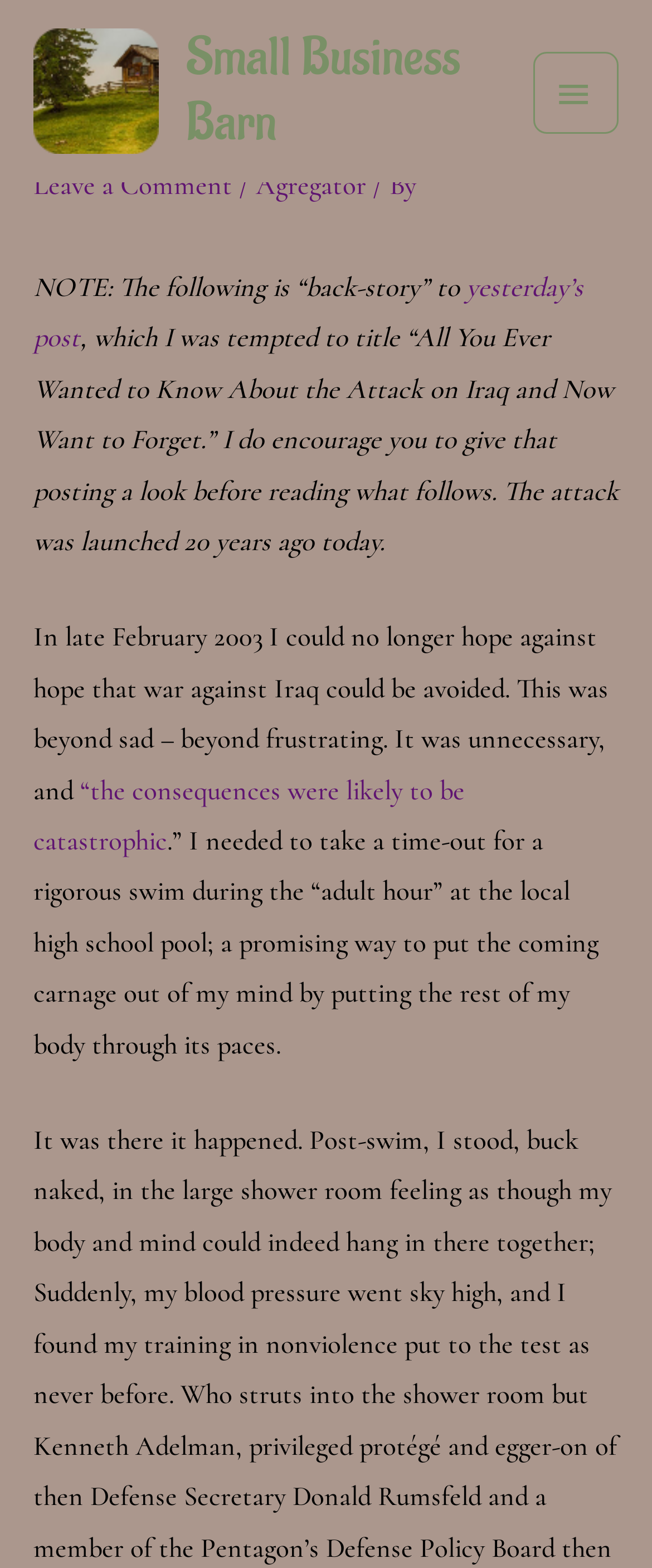What is the topic of the post?
Using the visual information, answer the question in a single word or phrase.

Iraq War